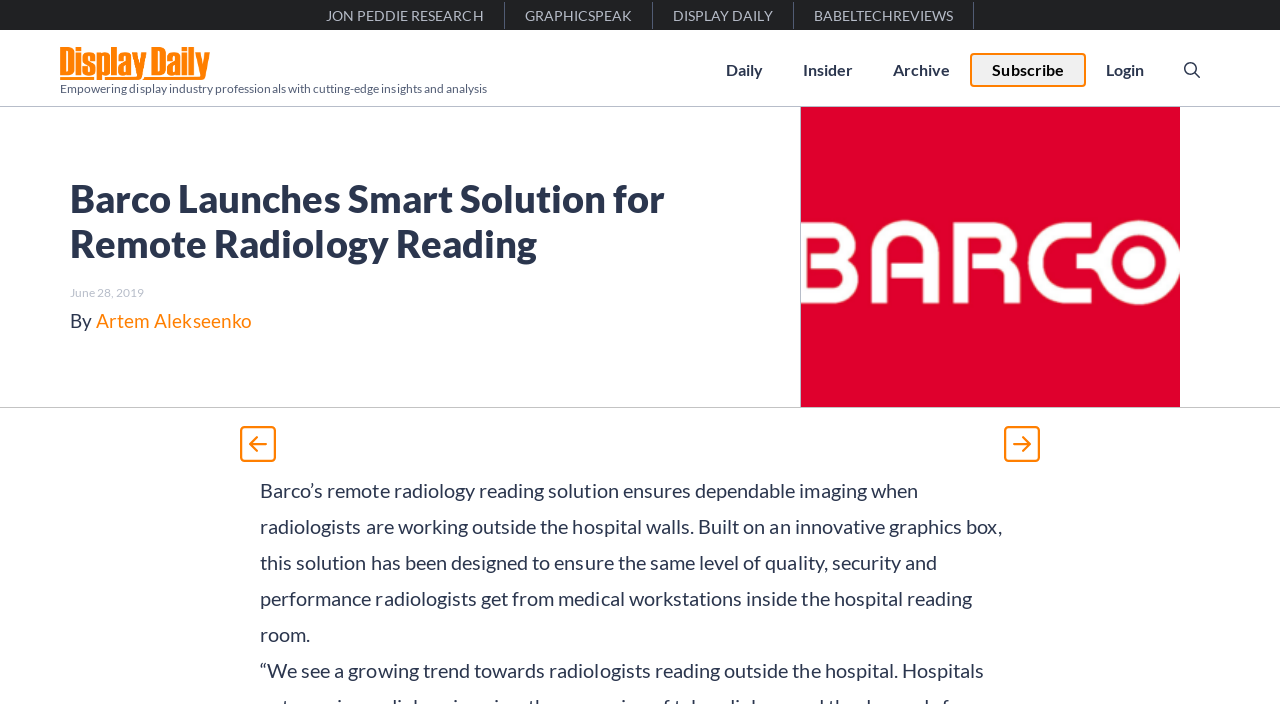Please find and report the bounding box coordinates of the element to click in order to perform the following action: "Click on JON PEDDIE RESEARCH link". The coordinates should be expressed as four float numbers between 0 and 1, in the format [left, top, right, bottom].

[0.239, 0.003, 0.394, 0.041]